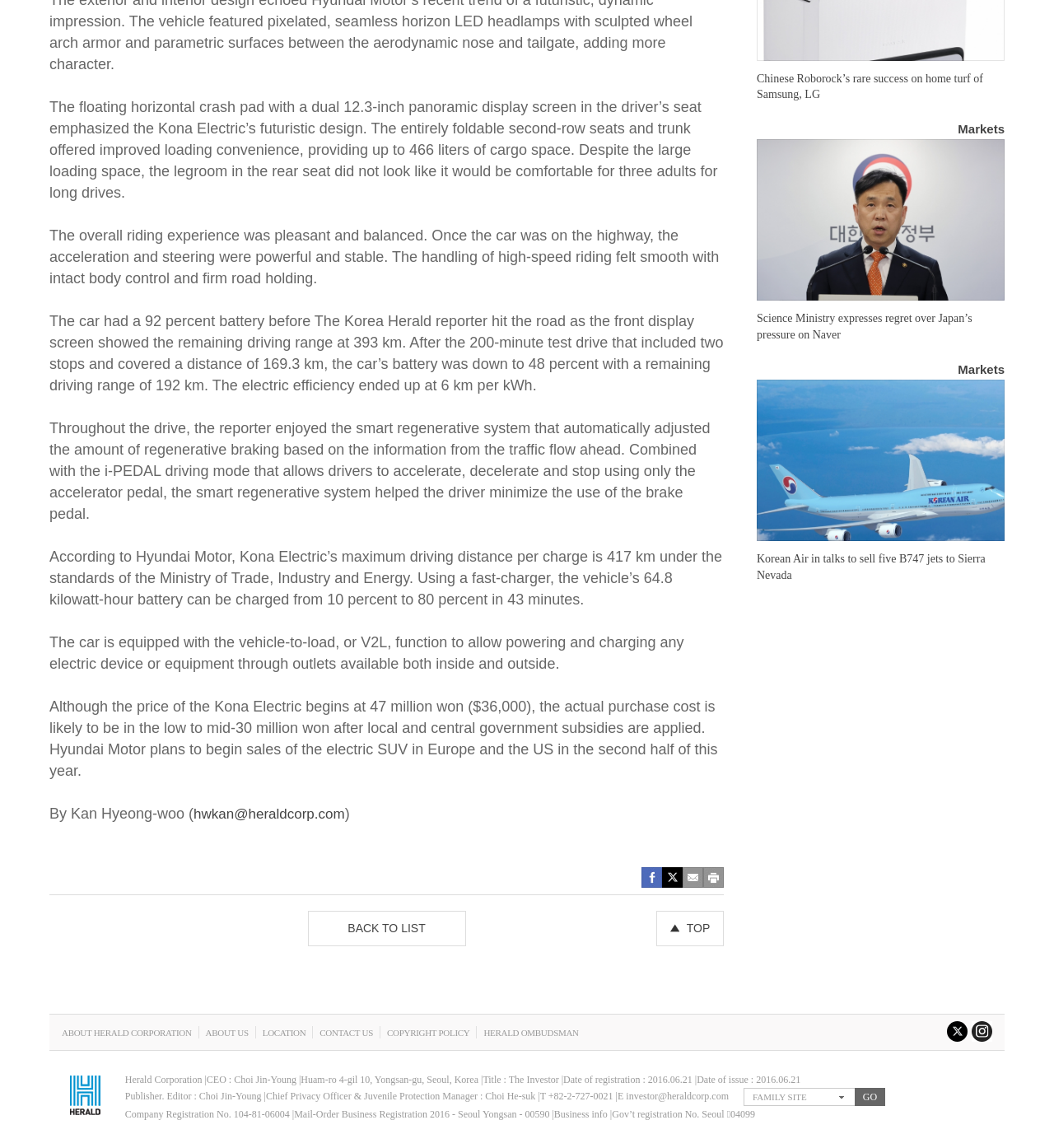Find and specify the bounding box coordinates that correspond to the clickable region for the instruction: "Read about 'BluRay'".

None